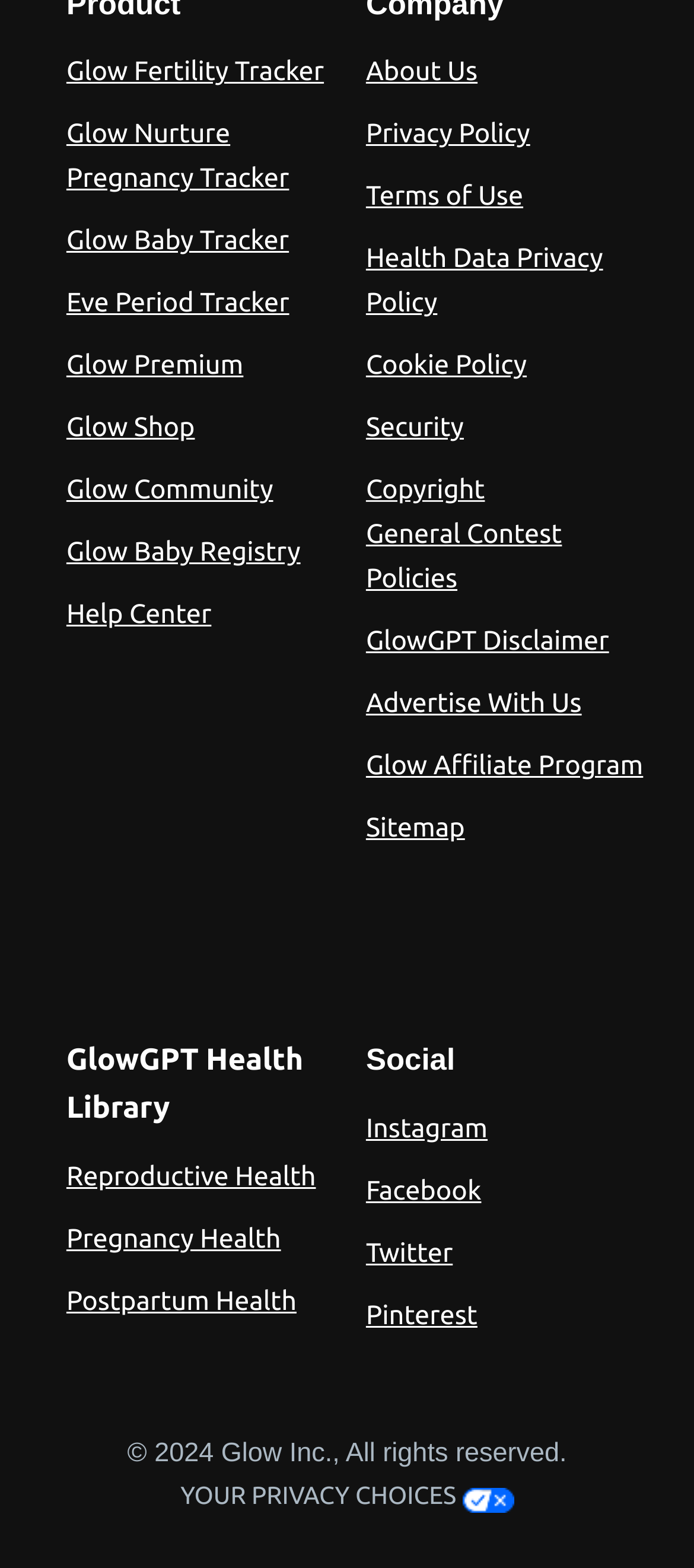How many health-related trackers are mentioned?
Using the visual information, respond with a single word or phrase.

3